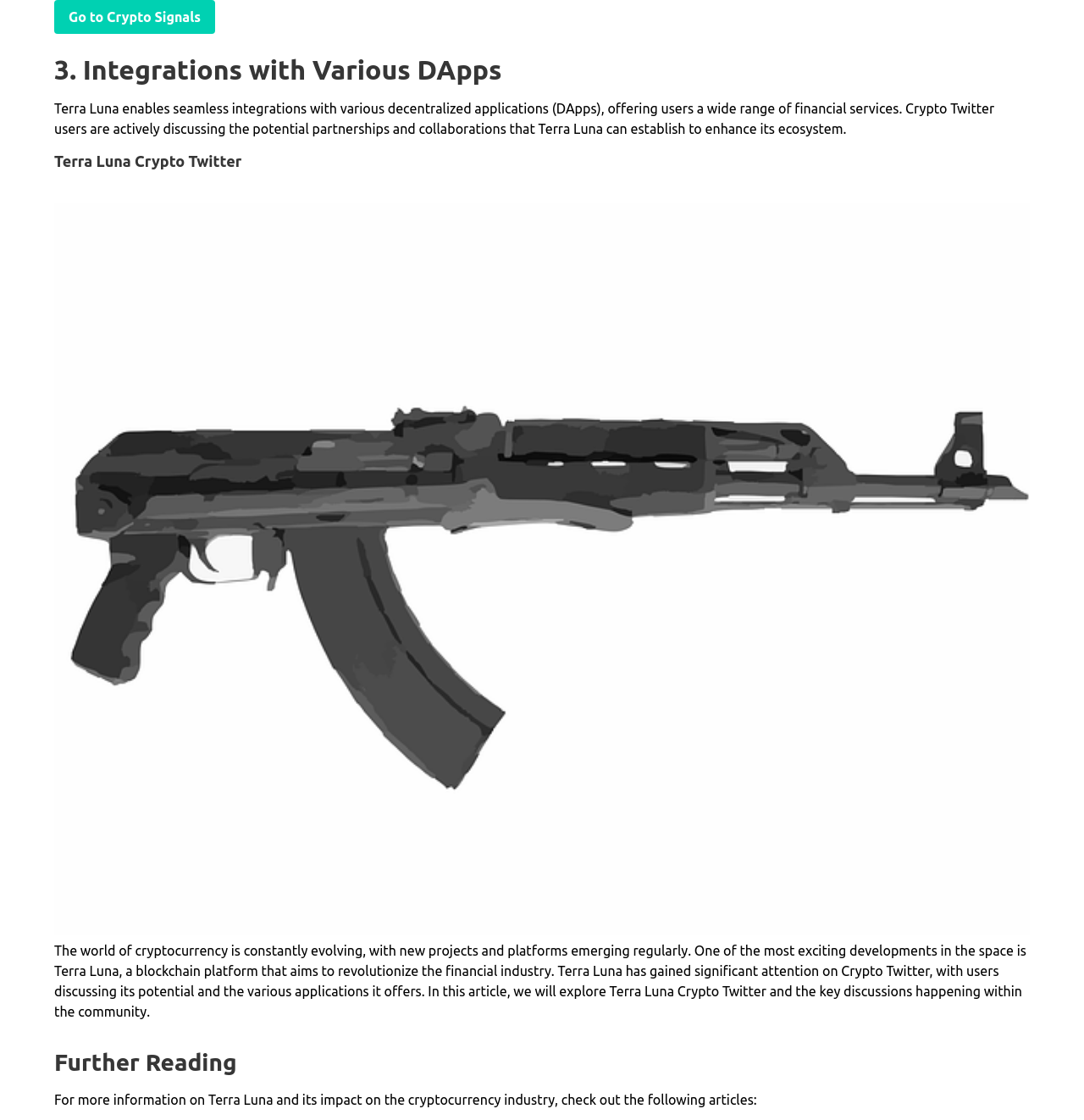Present a detailed account of what is displayed on the webpage.

The webpage is focused on Terra Luna, a blockchain platform, and its integrations with various decentralized applications (DApps). At the top, there is a link to "Crypto Signals" and a heading that reads "3. Integrations with Various DApps". Below the heading, there is a paragraph of text that explains Terra Luna's capabilities and its potential partnerships and collaborations.

Further down, there is a heading that reads "Terra Luna Crypto Twitter", followed by an image that takes up most of the page. The image is positioned in the middle of the page, spanning from the top to the bottom. Above the image, there is a paragraph of text that discusses the world of cryptocurrency and Terra Luna's significance in it. Below the image, there is another paragraph of text that summarizes the article's content and invites readers to explore Terra Luna Crypto Twitter and its community discussions.

At the very bottom of the page, there is a heading that reads "Further Reading", followed by a paragraph of text that suggests additional articles for readers who want to learn more about Terra Luna and its impact on the cryptocurrency industry.